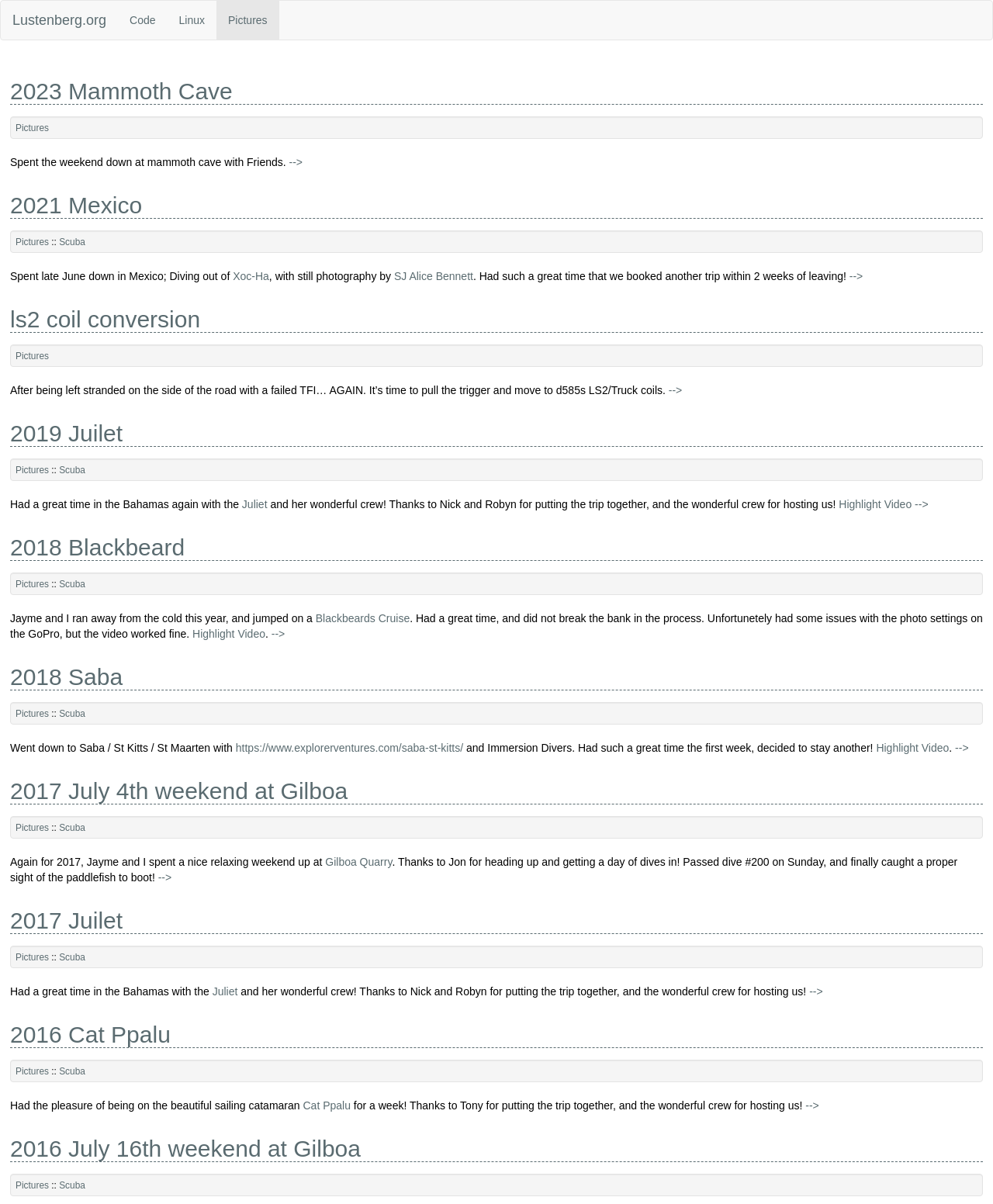Please specify the bounding box coordinates of the clickable region to carry out the following instruction: "Go to 'Code' page". The coordinates should be four float numbers between 0 and 1, in the format [left, top, right, bottom].

[0.119, 0.001, 0.168, 0.033]